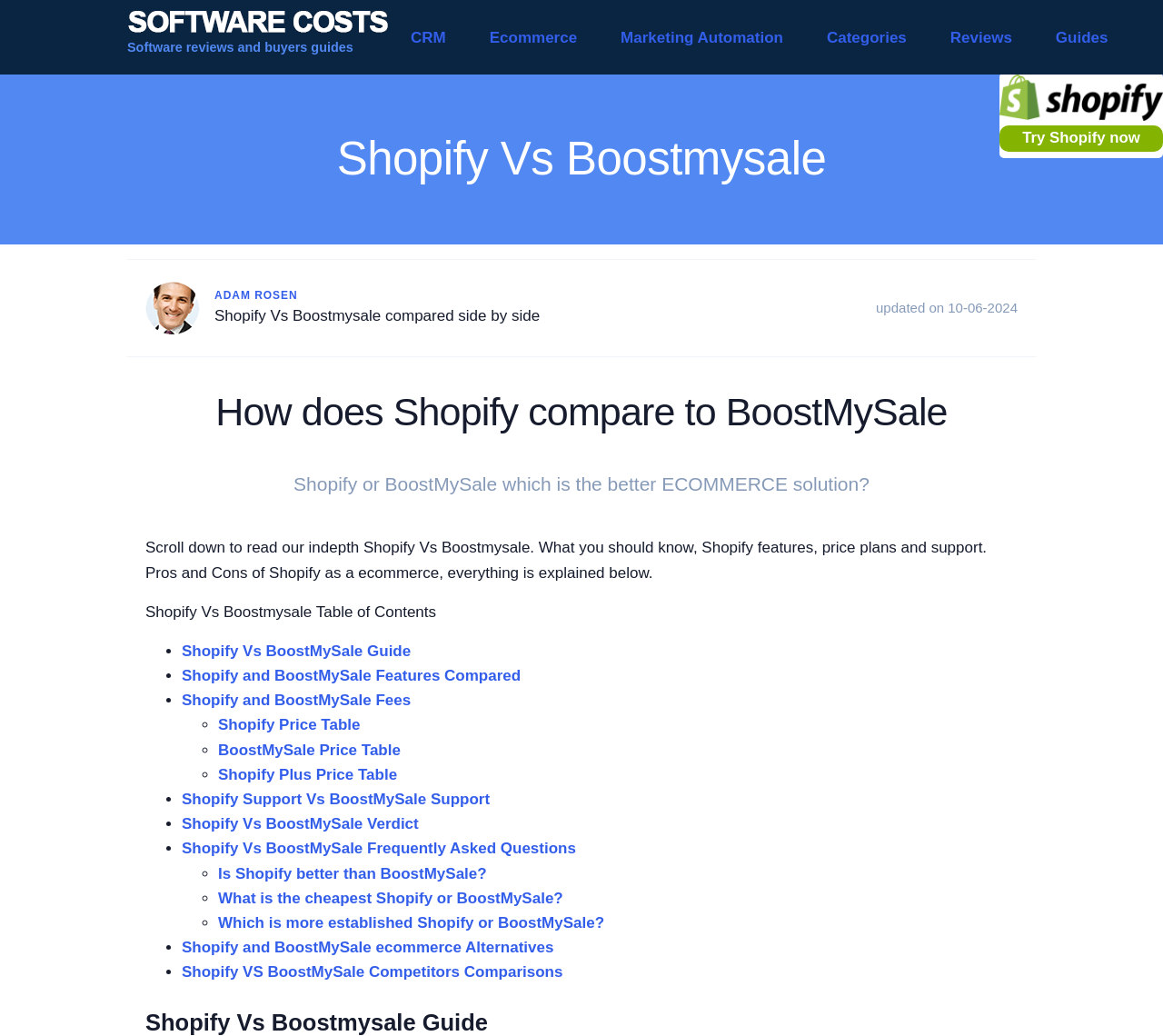Provide your answer in one word or a succinct phrase for the question: 
What is the purpose of the article?

To compare Shopify and BoostMySale